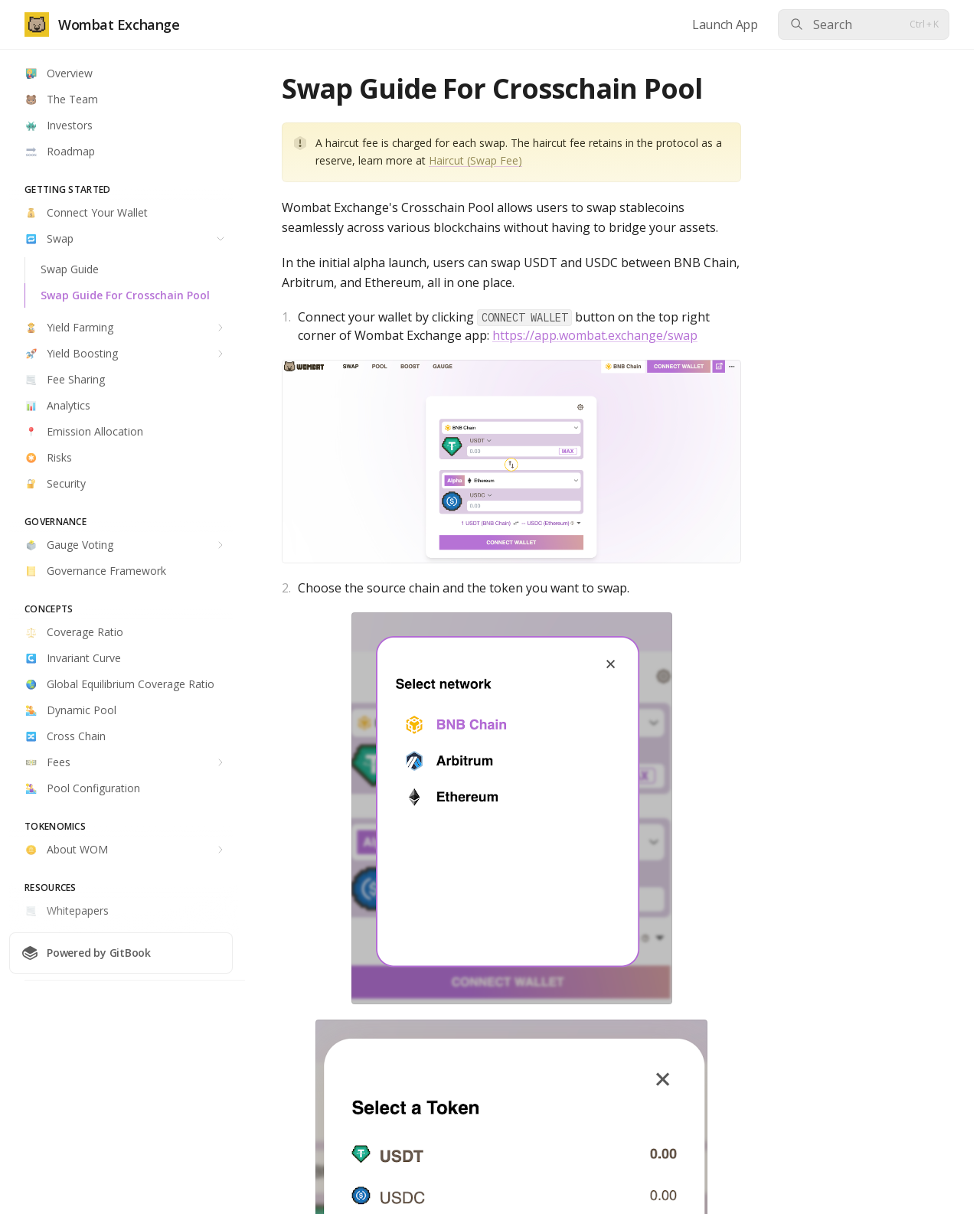Please provide a short answer using a single word or phrase for the question:
What is the purpose of the 'Haircut Fee'?

Retains in the protocol as a reserve